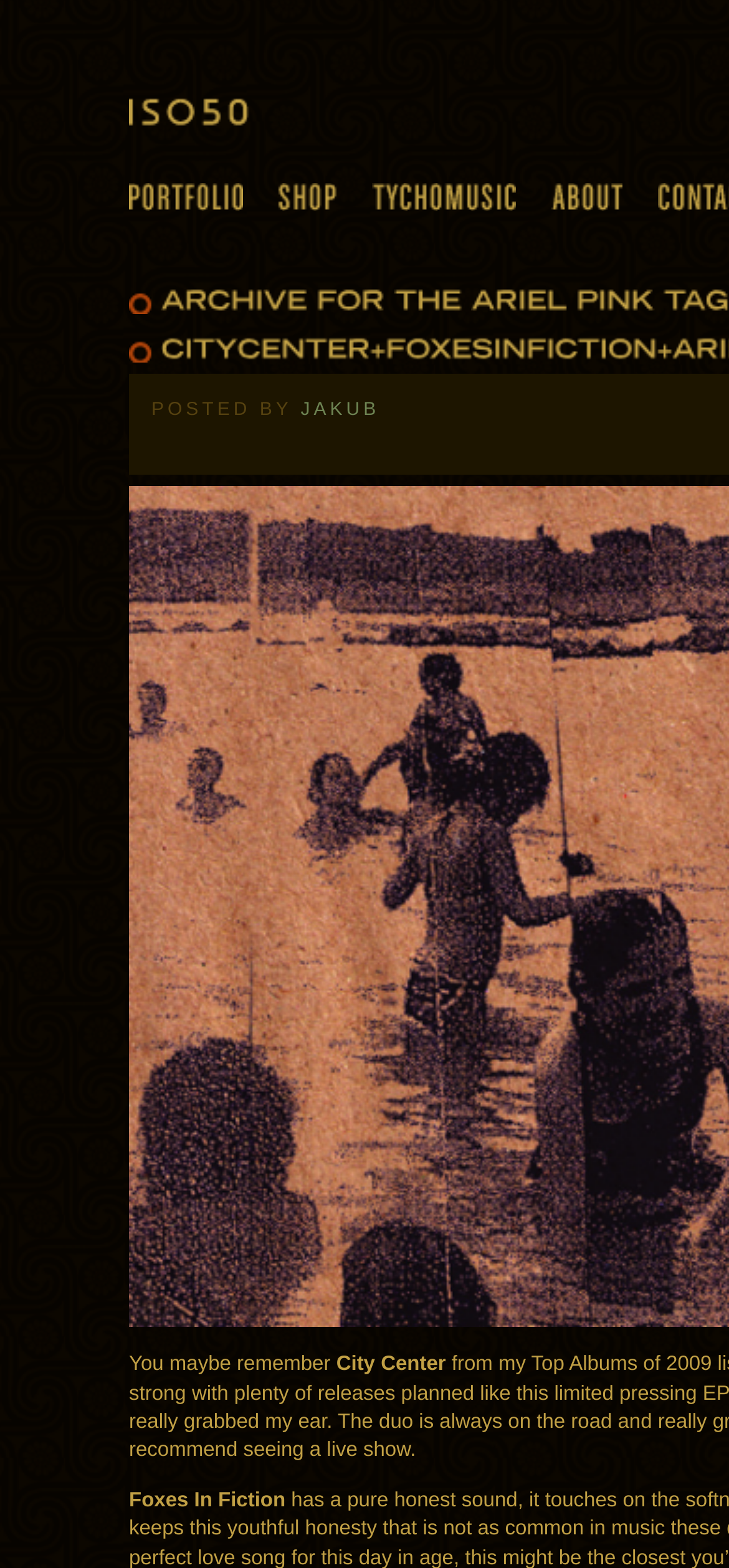What is the author of the current post?
Based on the image content, provide your answer in one word or a short phrase.

JAKUB